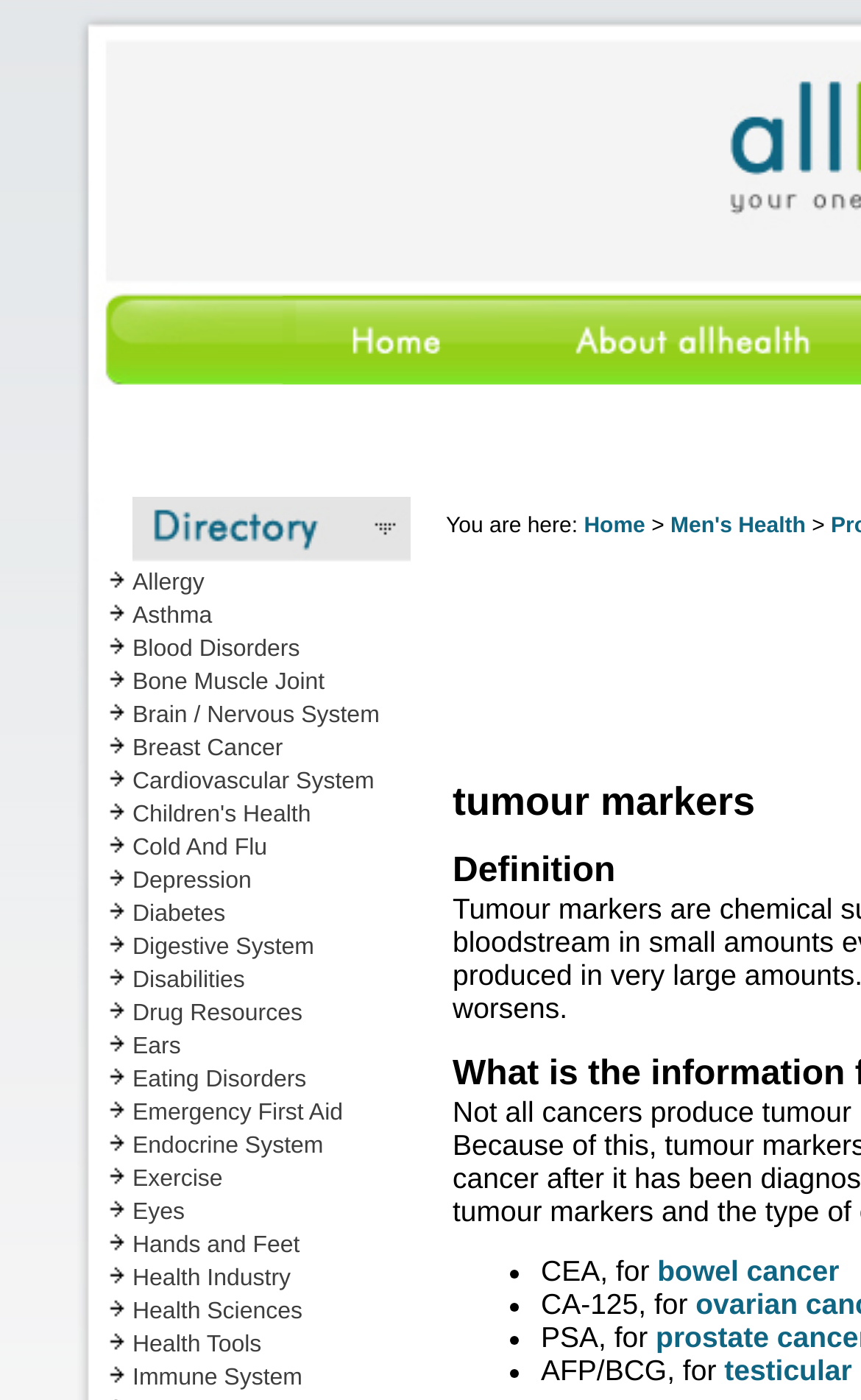What is the last sub-category under 'All Health'?
Please answer using one word or phrase, based on the screenshot.

Ears